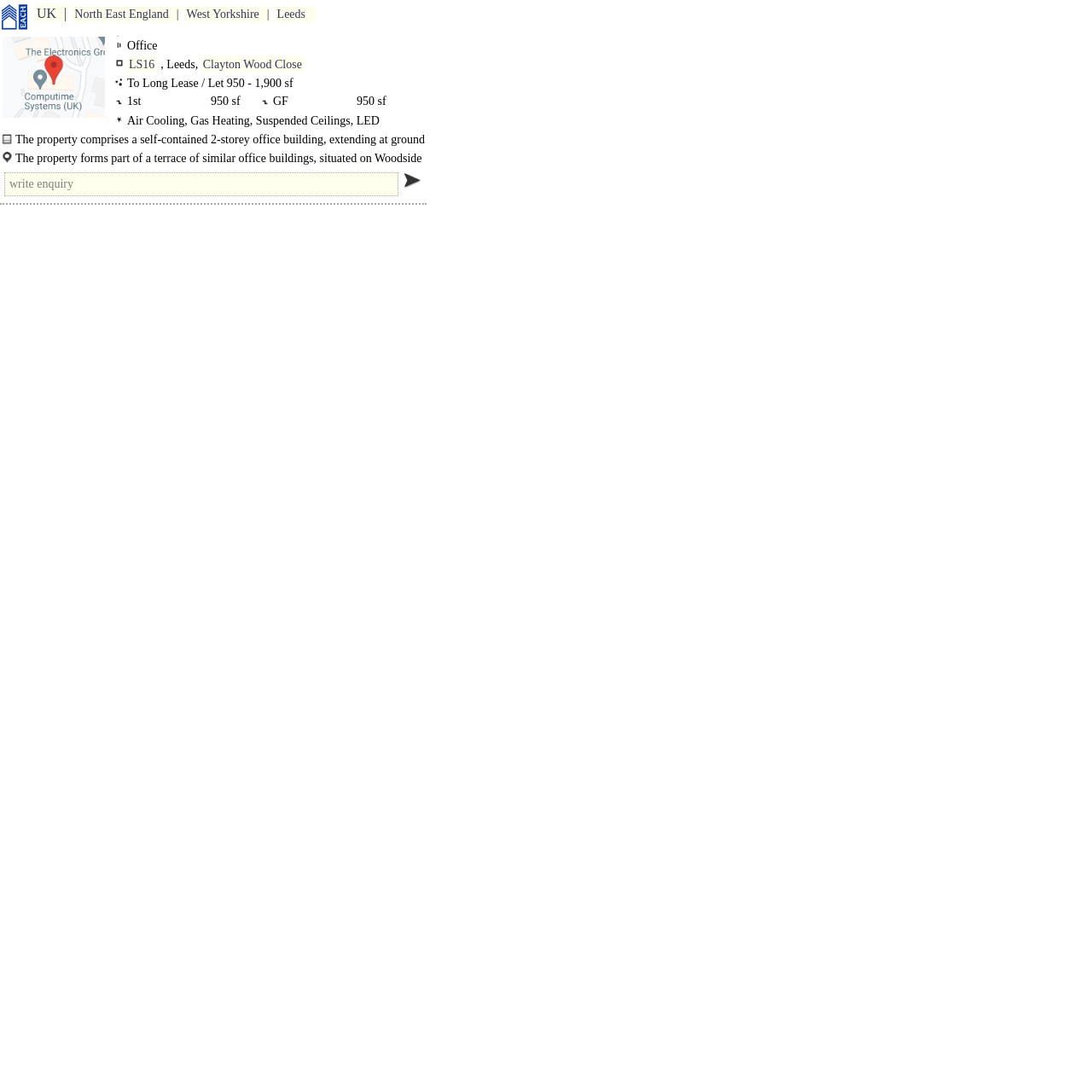Please indicate the bounding box coordinates for the clickable area to complete the following task: "Check the address LS16". The coordinates should be specified as four float numbers between 0 and 1, i.e., [left, top, right, bottom].

[0.116, 0.052, 0.143, 0.066]